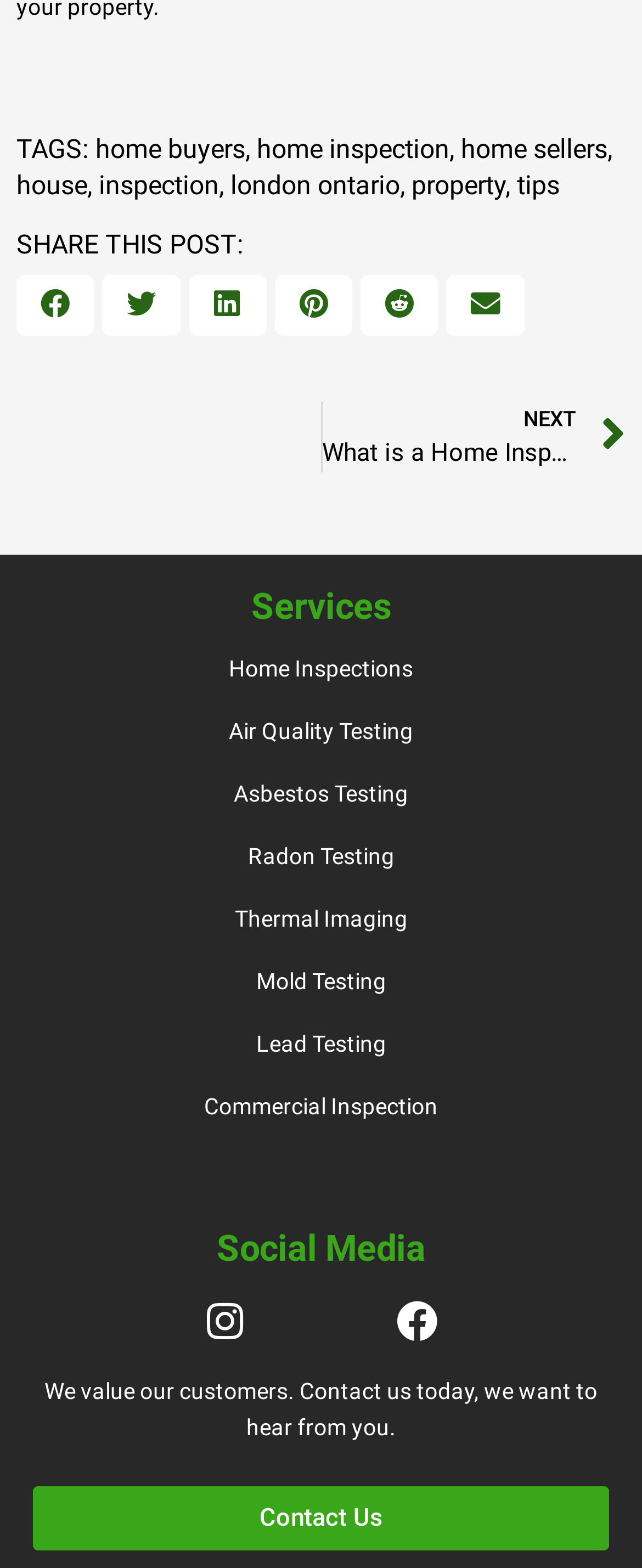Please specify the bounding box coordinates of the clickable region to carry out the following instruction: "Read about Home Inspections". The coordinates should be four float numbers between 0 and 1, in the format [left, top, right, bottom].

[0.051, 0.41, 0.949, 0.443]